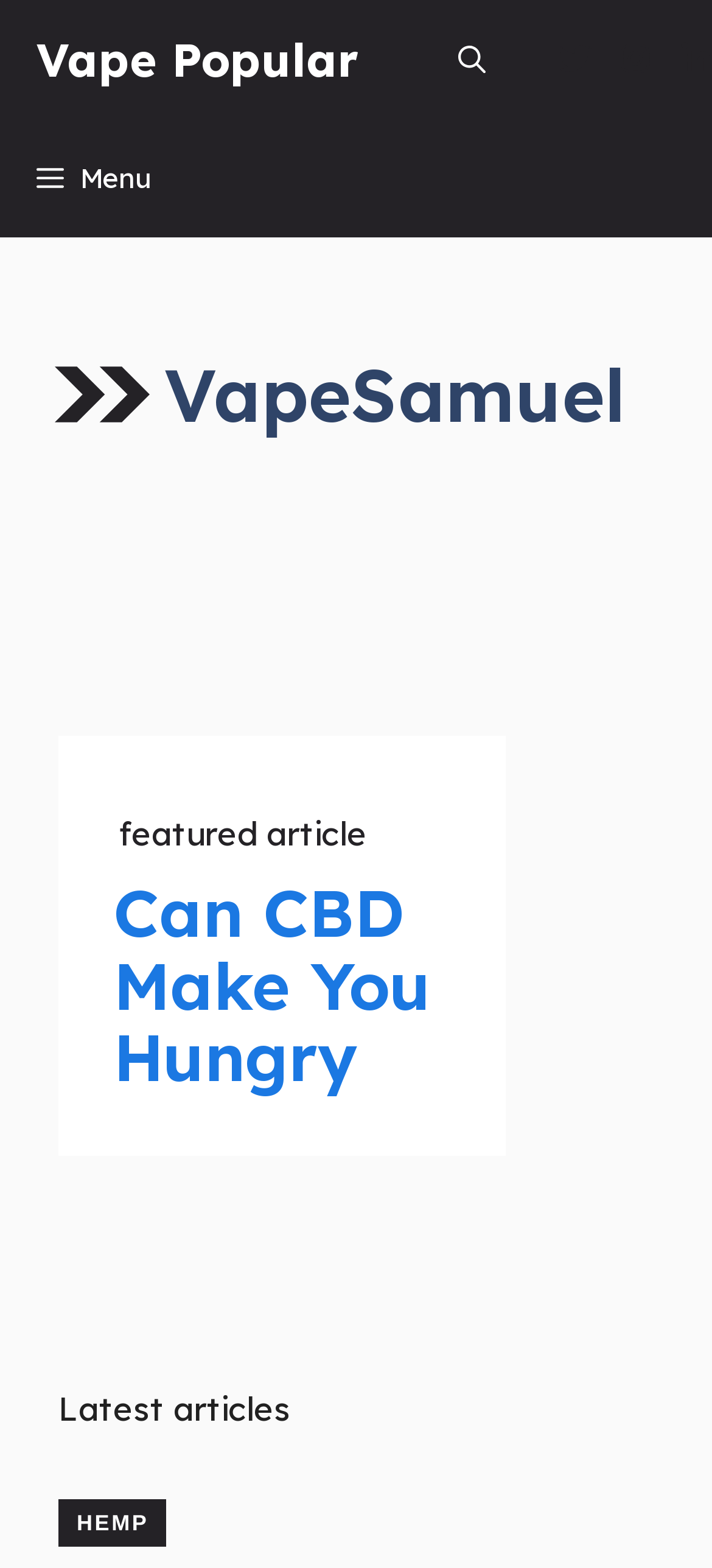How many links are in the navigation menu?
Please provide a single word or phrase as your answer based on the screenshot.

5